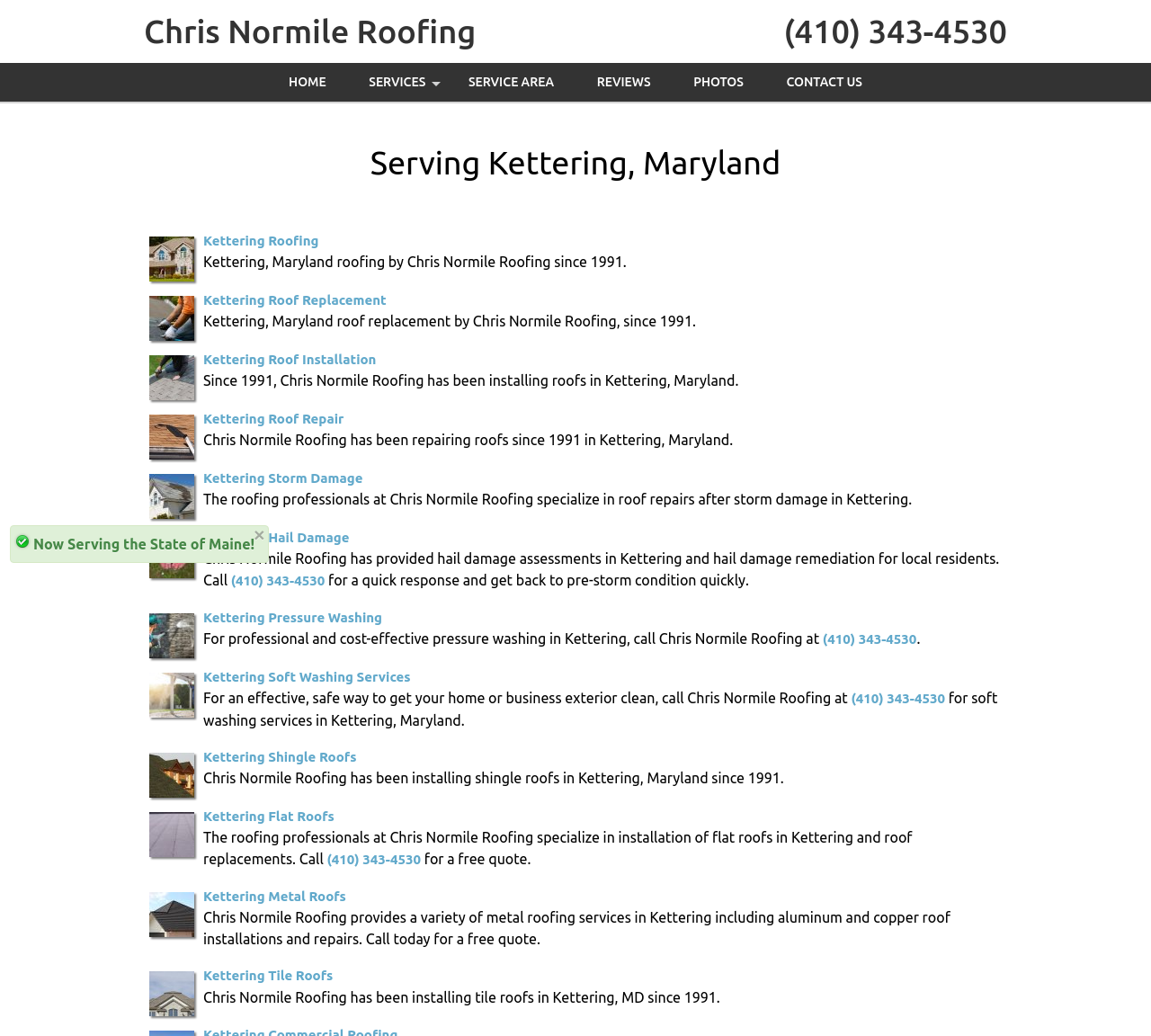Offer a detailed account of what is visible on the webpage.

This webpage is about Chris Normile Roofing, a roofing contractor service provider in Kettering, Maryland. At the top, there is a heading with the company name "Chris Normile Roofing" and a phone number "(410) 343-4530" next to it. Below the heading, there is a navigation menu with links to different sections of the website, including "HOME", "SERVICES", "SERVICE AREA", "REVIEWS", "PHOTOS", and "CONTACT US".

The main content of the webpage is divided into sections, each describing a specific service offered by Chris Normile Roofing. The sections are arranged vertically, with each section having a heading, a brief description, and an image related to the service. The services listed include Kettering Roofing, Kettering Roof Replacement, Kettering Roof Installation, Kettering Roof Repair, Kettering Storm Damage, Kettering Hail Damage, Kettering Pressure Washing, Kettering Soft Washing Services, Kettering Shingle Roofs, Kettering Flat Roofs, Kettering Metal Roofs, and Kettering Tile Roofs.

Each section has a similar layout, with the heading and image on the left and the description on the right. The descriptions provide a brief overview of the service, including the company's experience and expertise in that area. There are also calls-to-action, such as phone numbers and links to contact the company for more information or to schedule a service.

In addition to the main content, there is a small section at the bottom of the page with a static text "Now Serving the State of Maine!" and a cross symbol "×" above it.